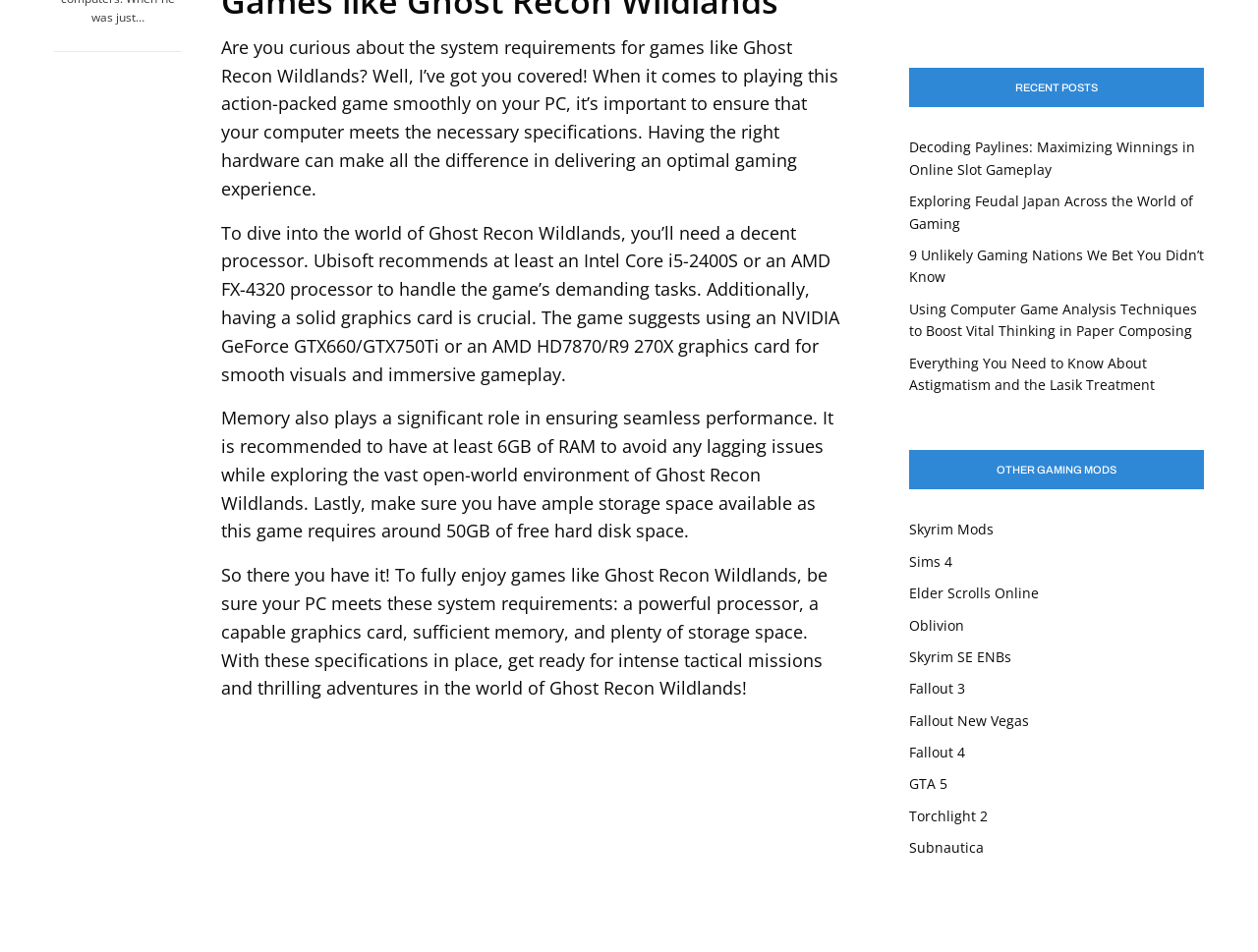Pinpoint the bounding box coordinates of the area that should be clicked to complete the following instruction: "Check out the recent post about using computer game analysis techniques to boost vital thinking in paper composing". The coordinates must be given as four float numbers between 0 and 1, i.e., [left, top, right, bottom].

[0.723, 0.315, 0.952, 0.357]